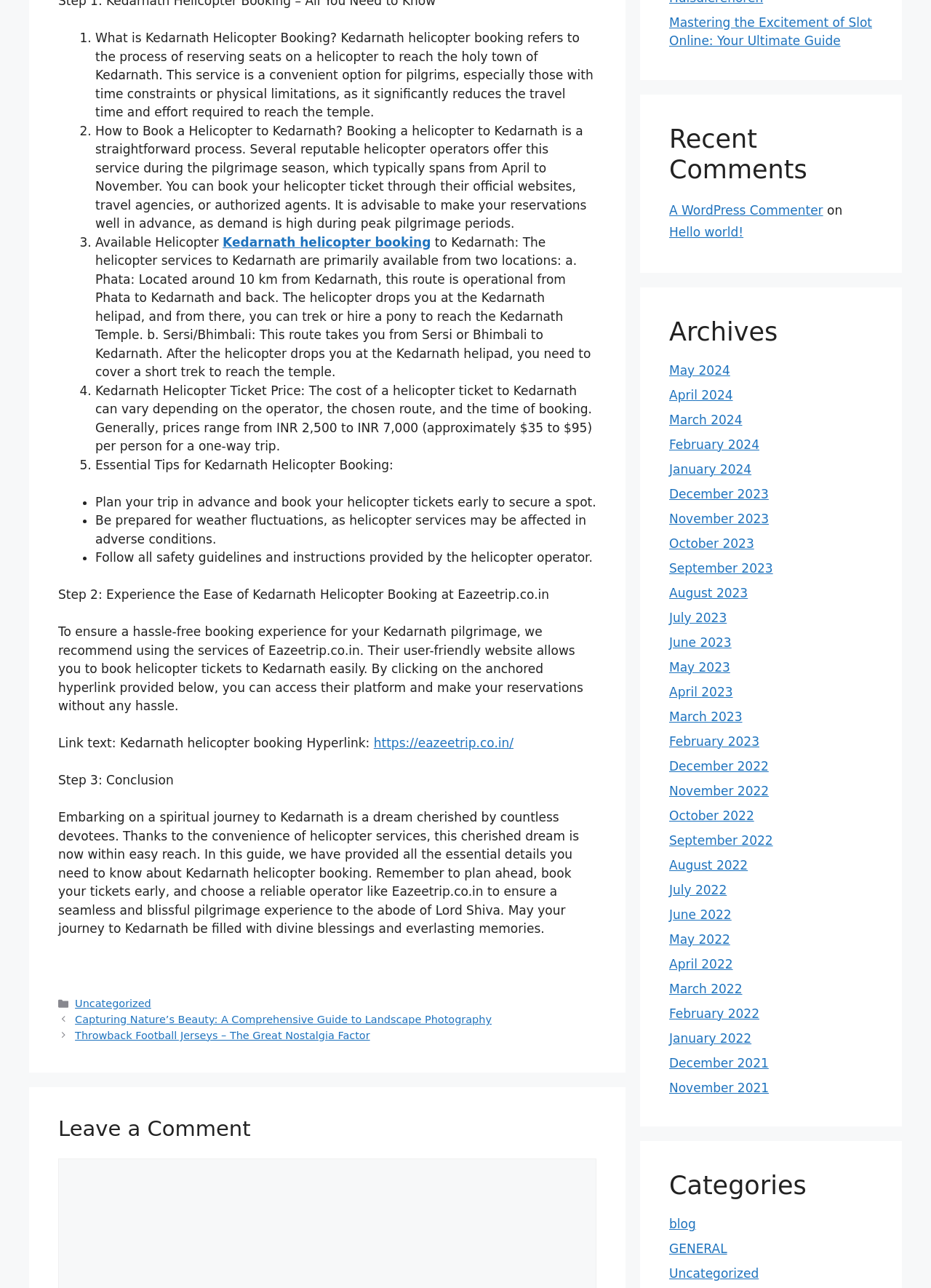Provide the bounding box coordinates of the HTML element described by the text: "GENERAL".

[0.719, 0.964, 0.781, 0.975]